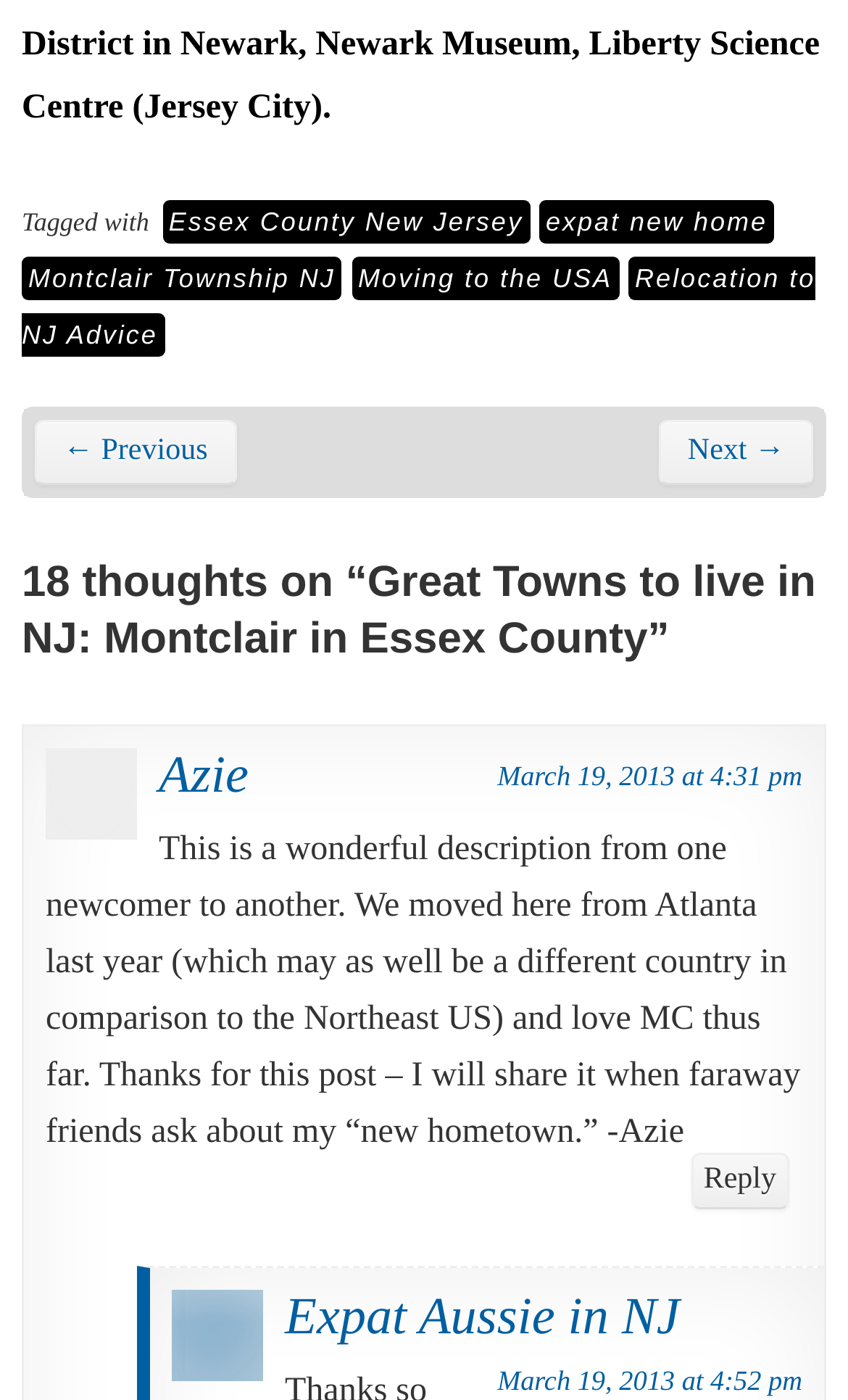Please locate the bounding box coordinates of the region I need to click to follow this instruction: "View Expat Aussie in NJ's profile".

[0.336, 0.921, 0.801, 0.961]